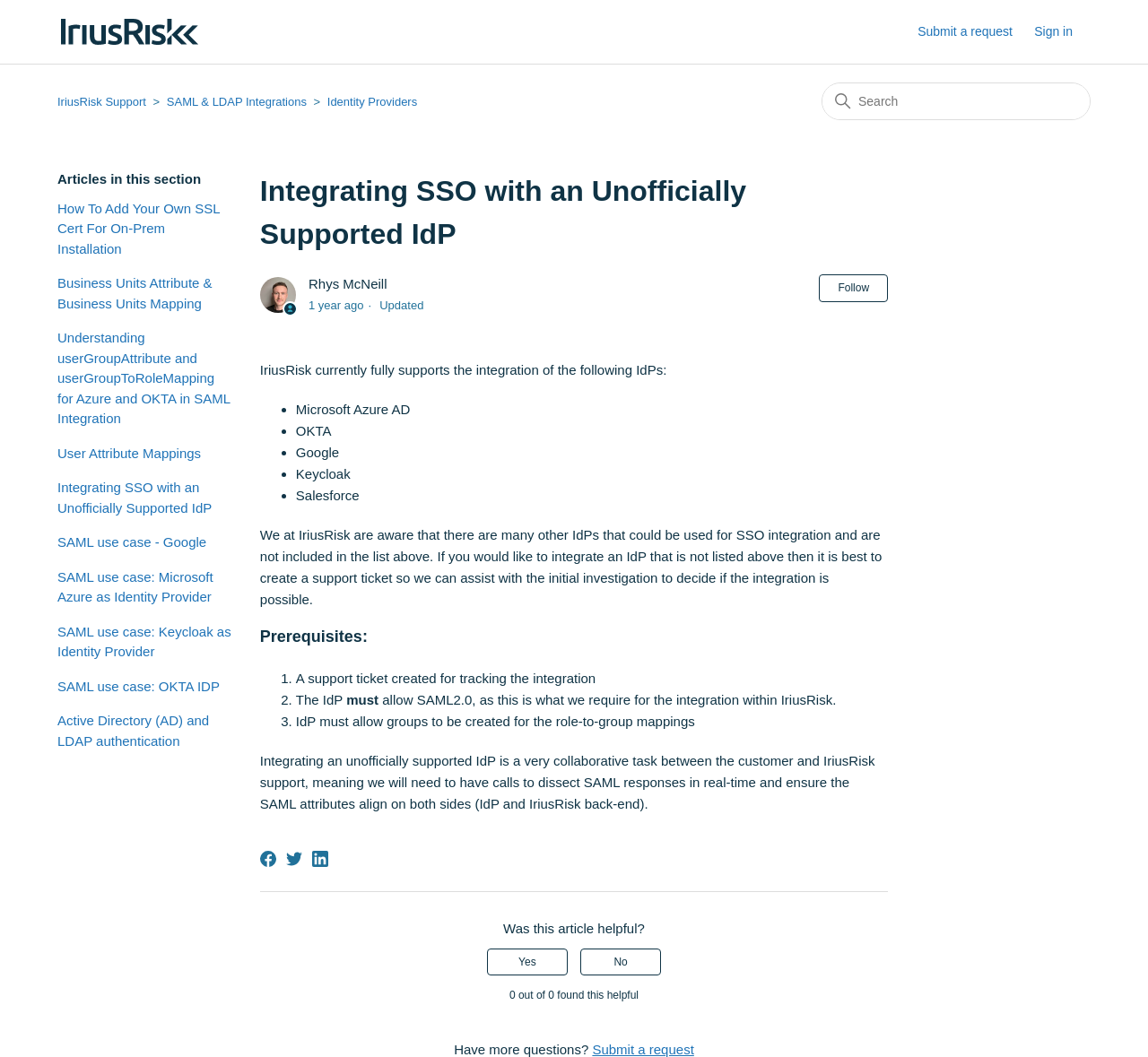Analyze the image and give a detailed response to the question:
What is the purpose of the 'Follow Article' button?

The 'Follow Article' button is located below the article title and has a description 'Not yet followed by anyone', suggesting that it allows users to follow the article and possibly receive updates or notifications.